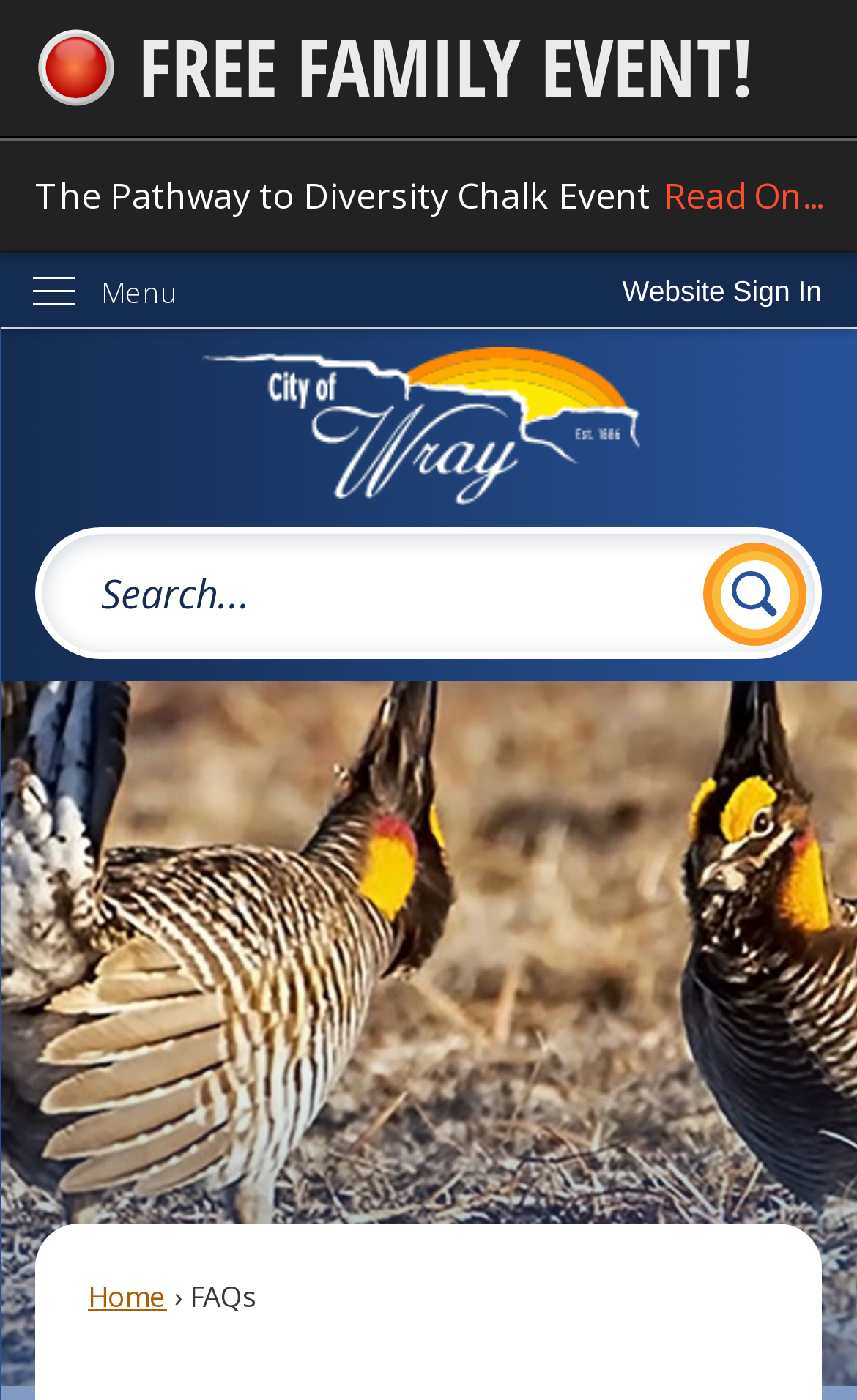Show the bounding box coordinates for the HTML element as described: "Menu".

[0.0, 0.189, 0.241, 0.23]